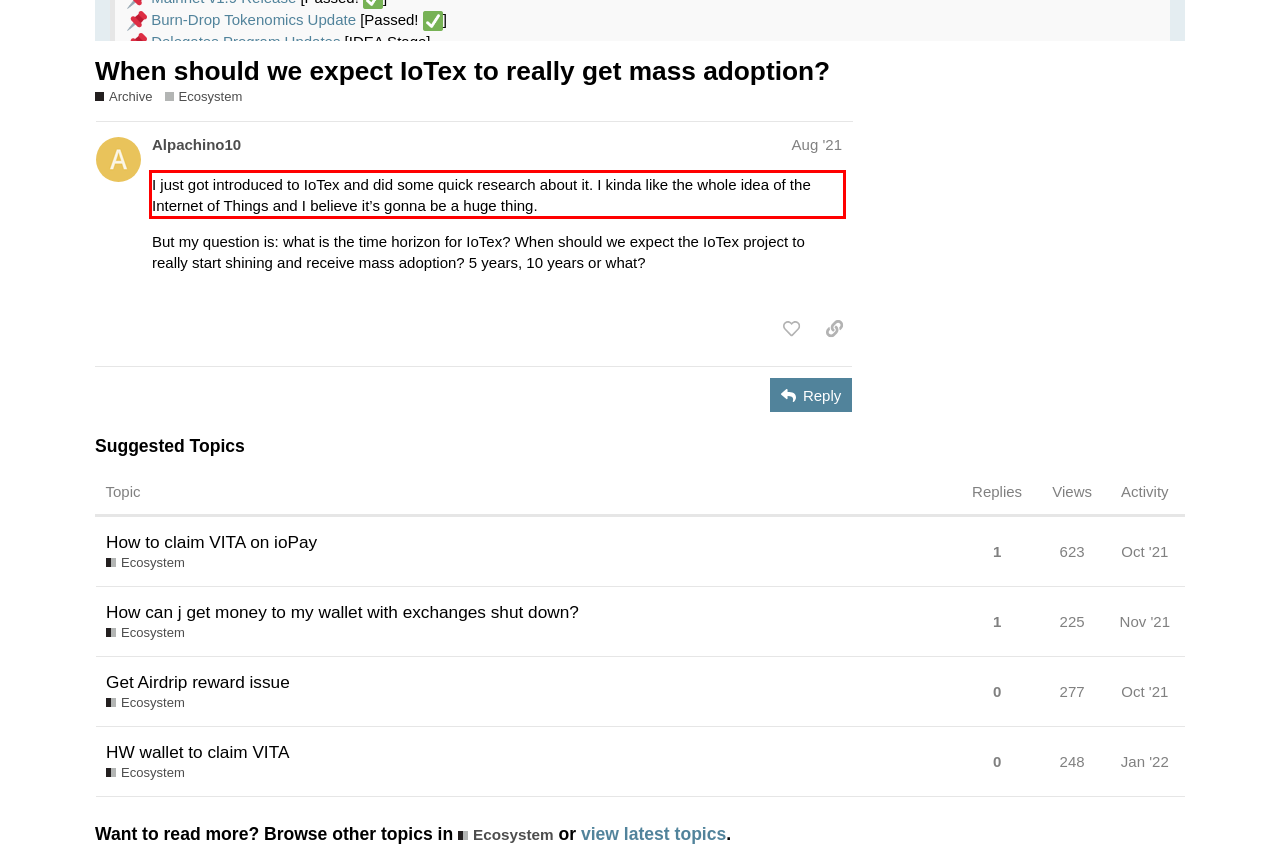Locate the red bounding box in the provided webpage screenshot and use OCR to determine the text content inside it.

I just got introduced to IoTex and did some quick research about it. I kinda like the whole idea of the Internet of Things and I believe it’s gonna be a huge thing.